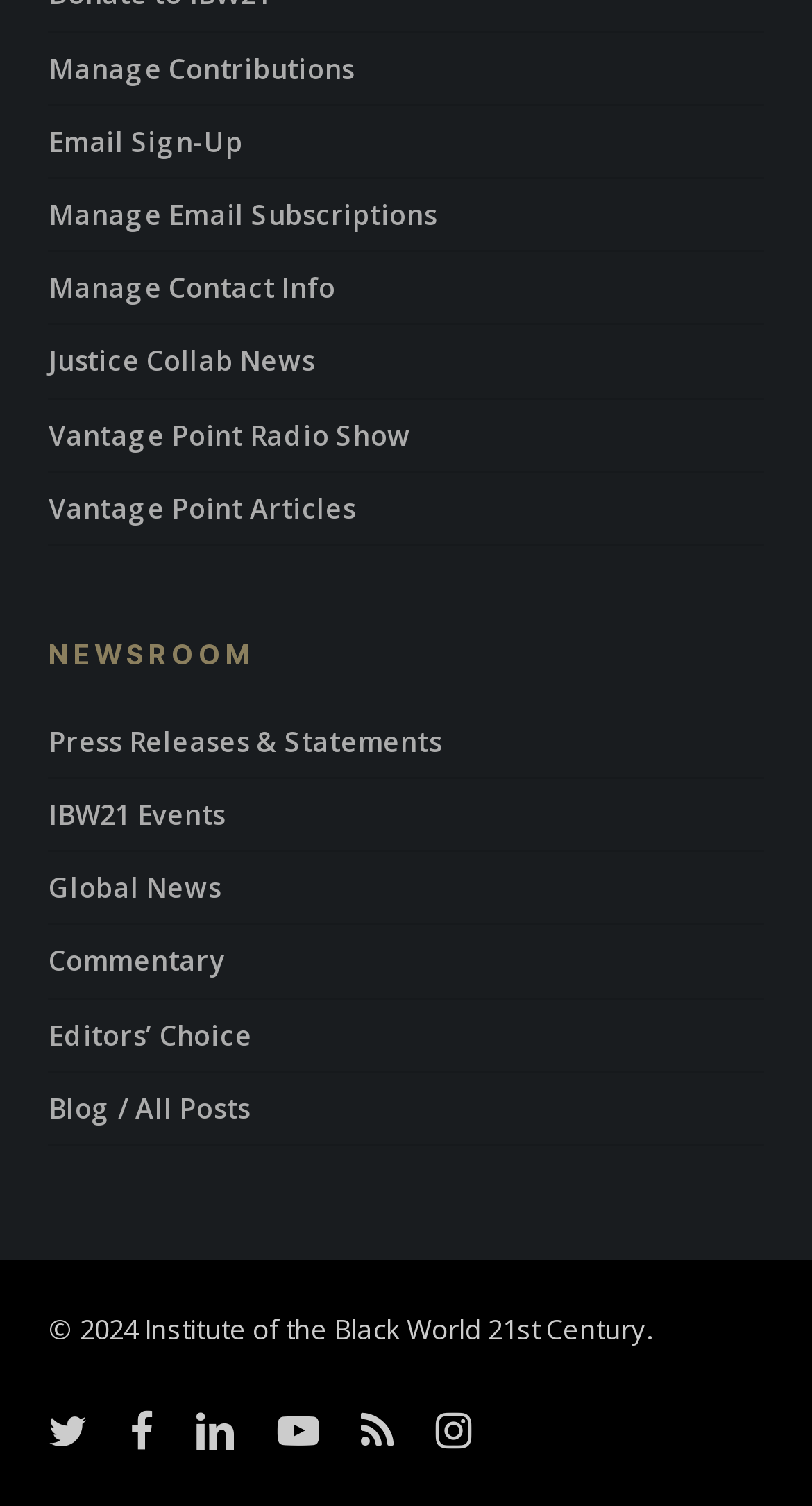What is the name of the organization?
Please use the image to provide an in-depth answer to the question.

I found the name of the organization at the bottom of the webpage, in the copyright statement, which says '© 2024 Institute of the Black World 21st Century.'